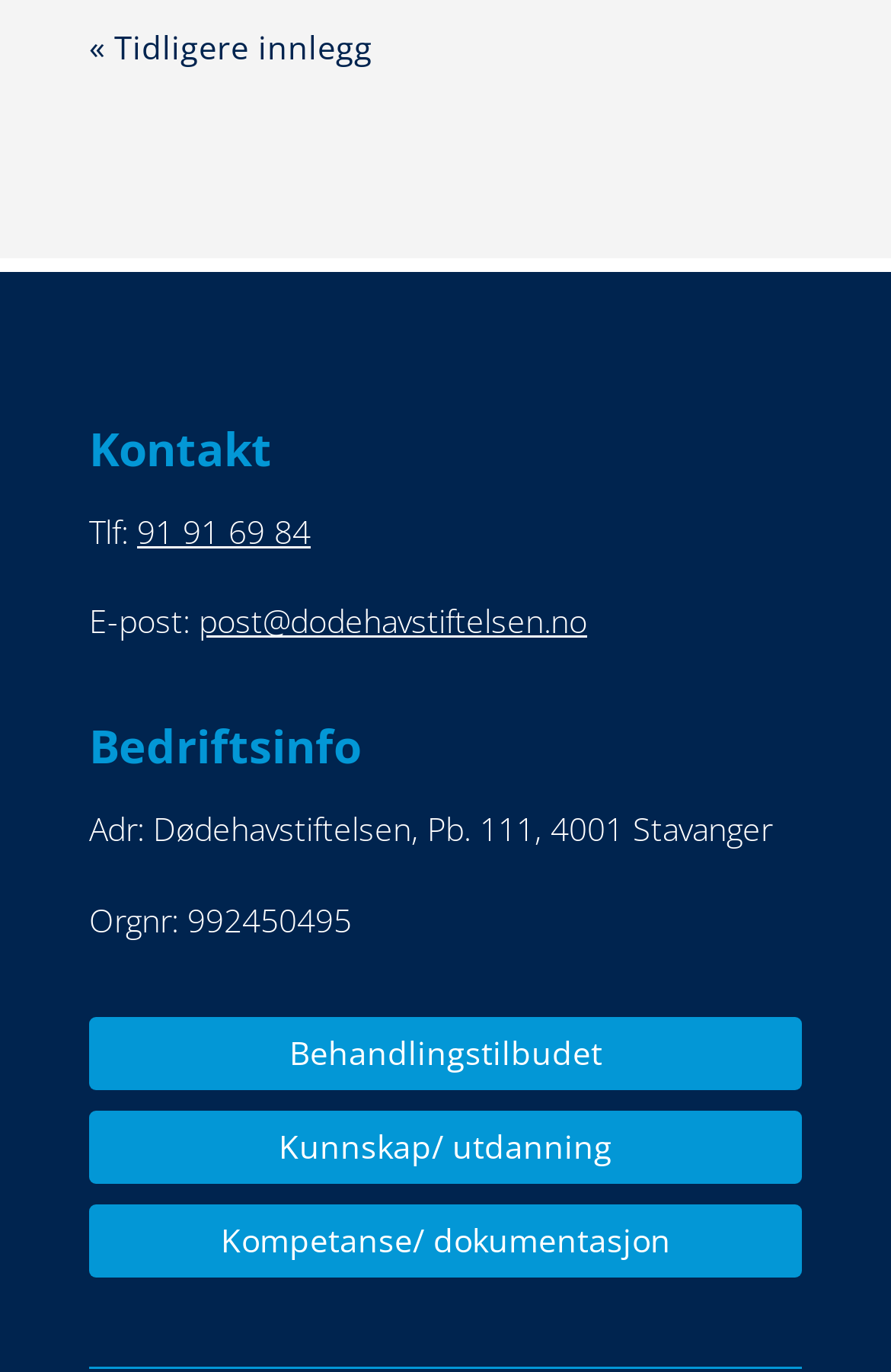Locate the UI element described as follows: "« Tidligere innlegg". Return the bounding box coordinates as four float numbers between 0 and 1 in the order [left, top, right, bottom].

[0.1, 0.019, 0.418, 0.05]